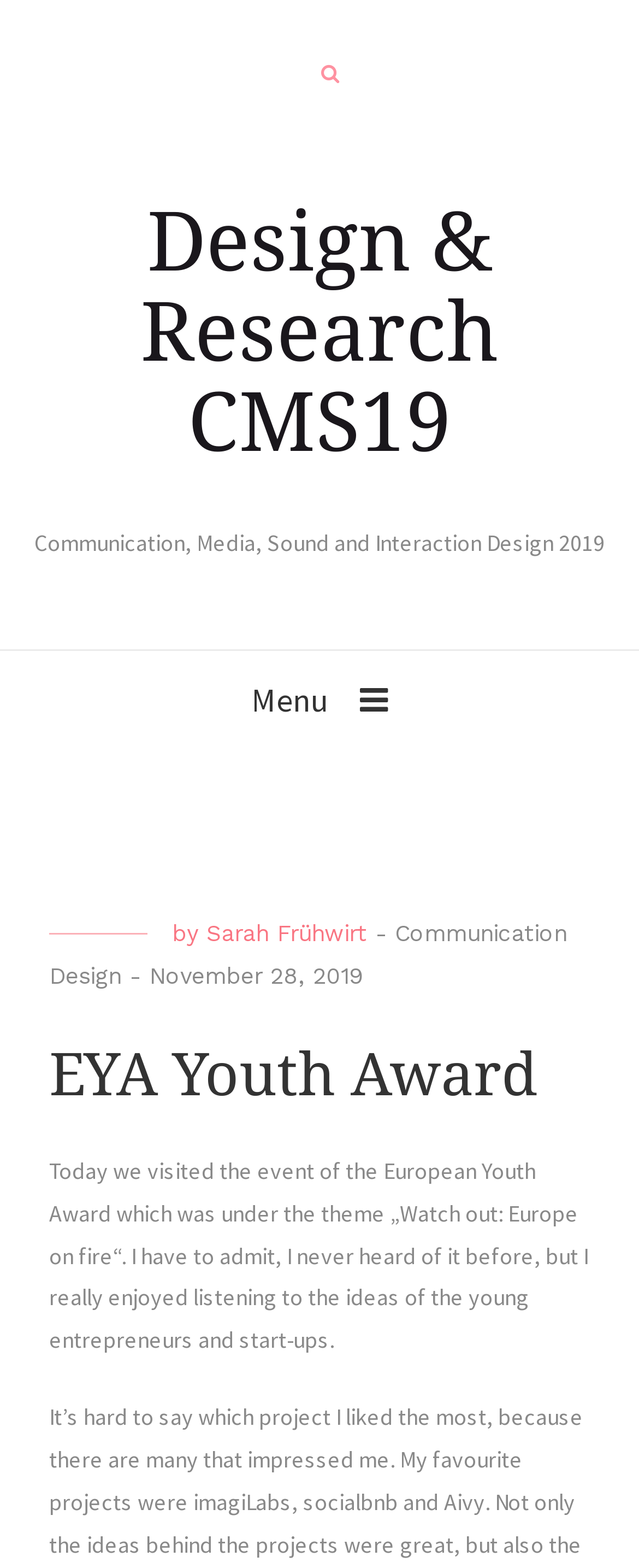Based on the element description Sarah Frühwirt, identify the bounding box of the UI element in the given webpage screenshot. The coordinates should be in the format (top-left x, top-left y, bottom-right x, bottom-right y) and must be between 0 and 1.

[0.323, 0.586, 0.574, 0.603]